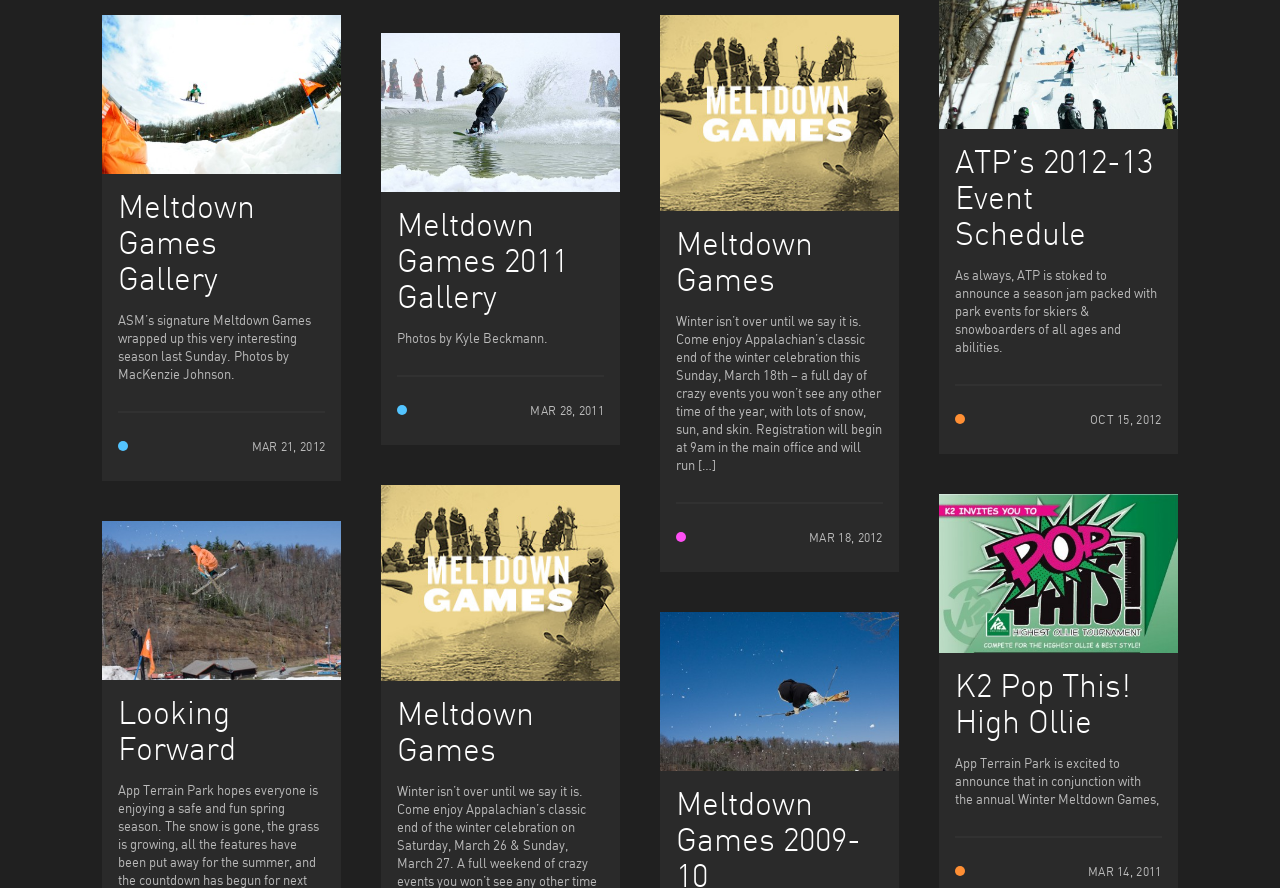Find the bounding box coordinates for the UI element that matches this description: "Looking Forward".

[0.093, 0.781, 0.185, 0.865]